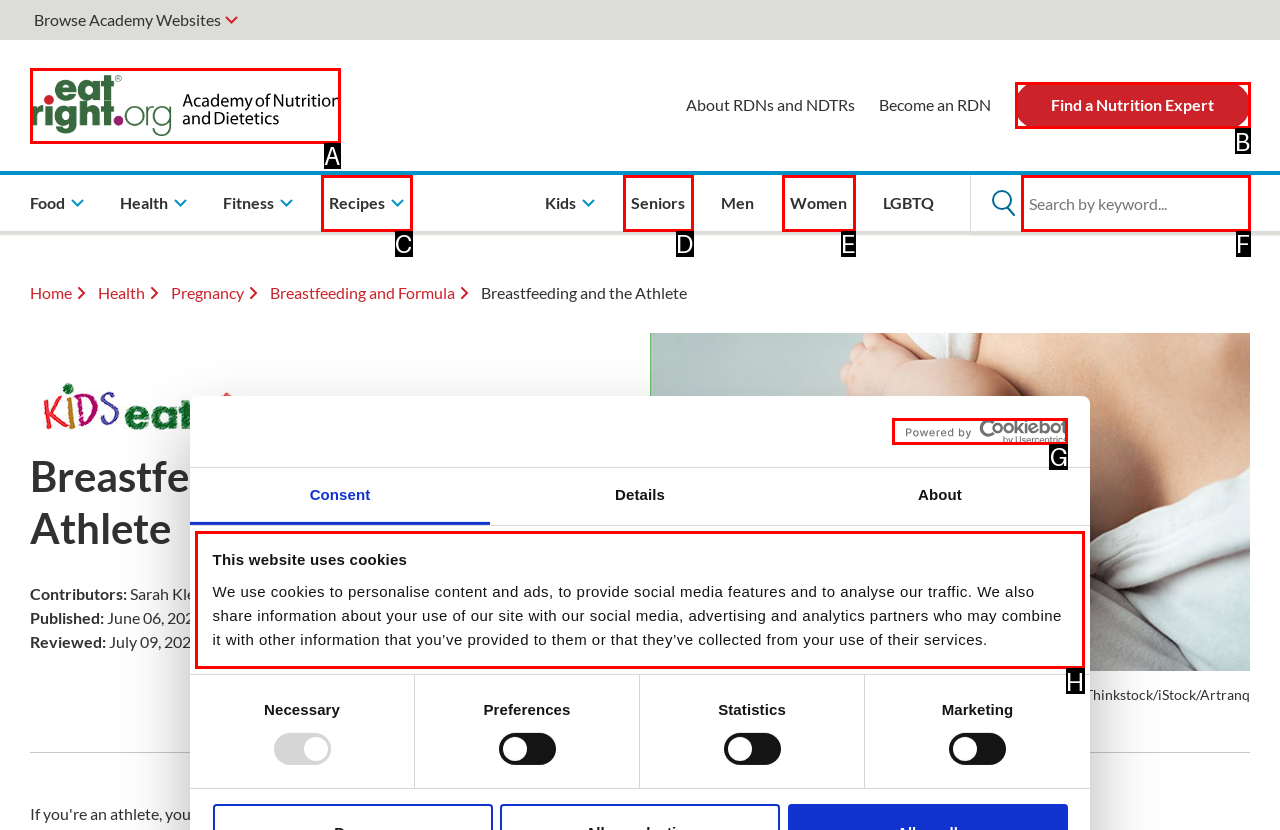Looking at the description: Seniors, identify which option is the best match and respond directly with the letter of that option.

D